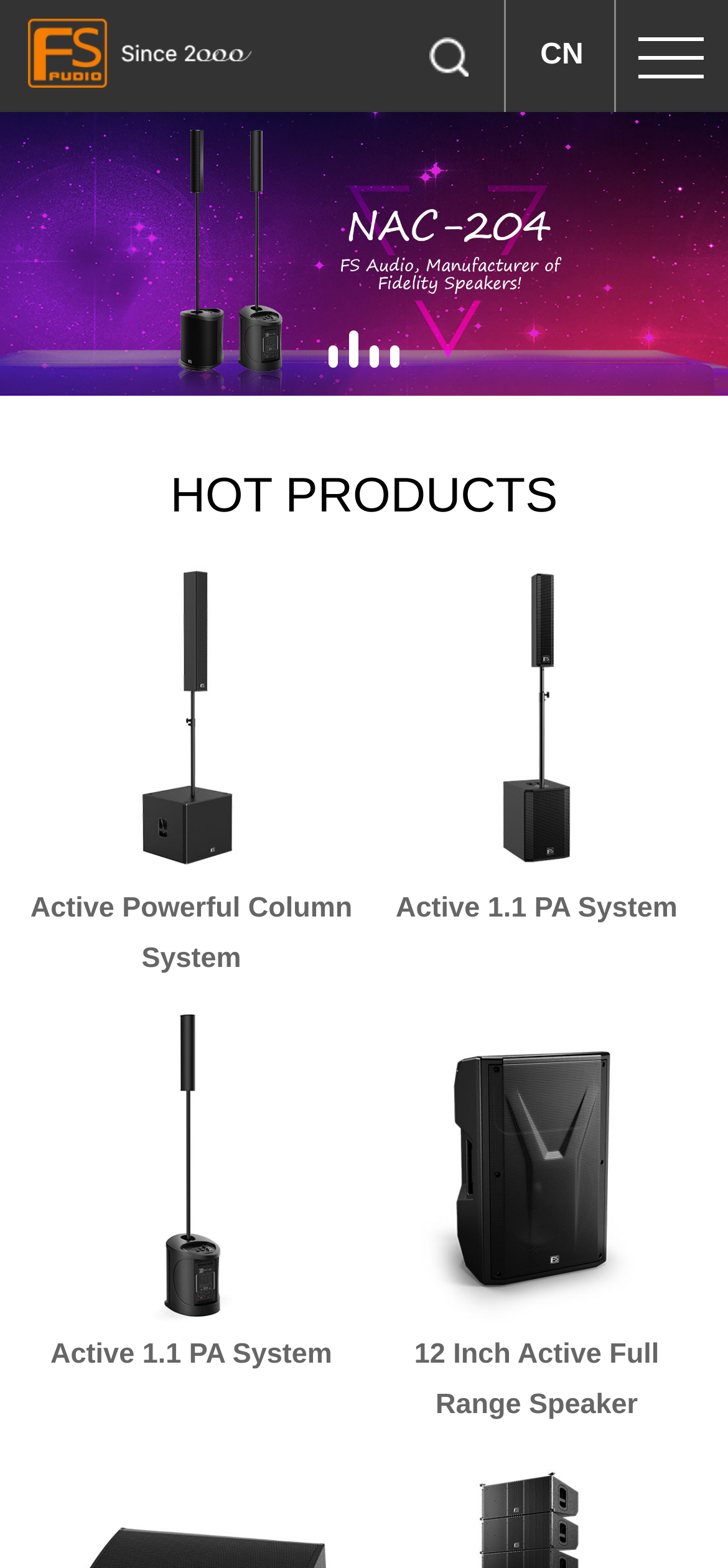How many products are displayed on this webpage?
Using the image as a reference, answer the question with a short word or phrase.

4